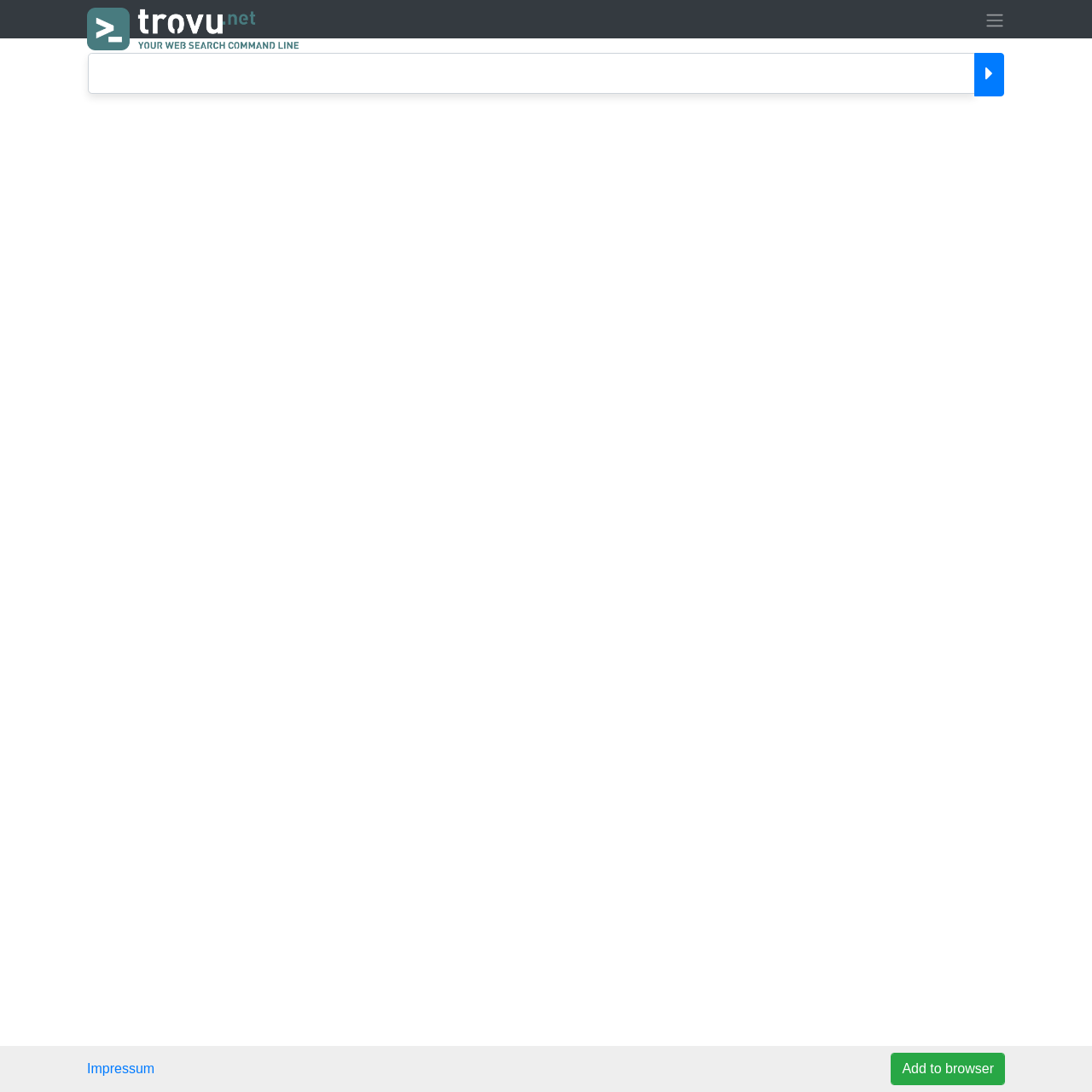Elaborate on the webpage's design and content in a detailed caption.

The webpage is a search engine interface with a command-line style. At the top left, there is a logo image. On the top right, there is a button, but its purpose is not specified. 

The main content area takes up most of the page, spanning from the top to the bottom. Within this area, there is a search box located near the top, which takes up most of the width. To the right of the search box, there is a button, likely a search or submit button.

At the very bottom of the page, there is a section containing two links: "Impressum" and "Add to browser". The "Impressum" link is located on the left, while the "Add to browser" link is on the right.